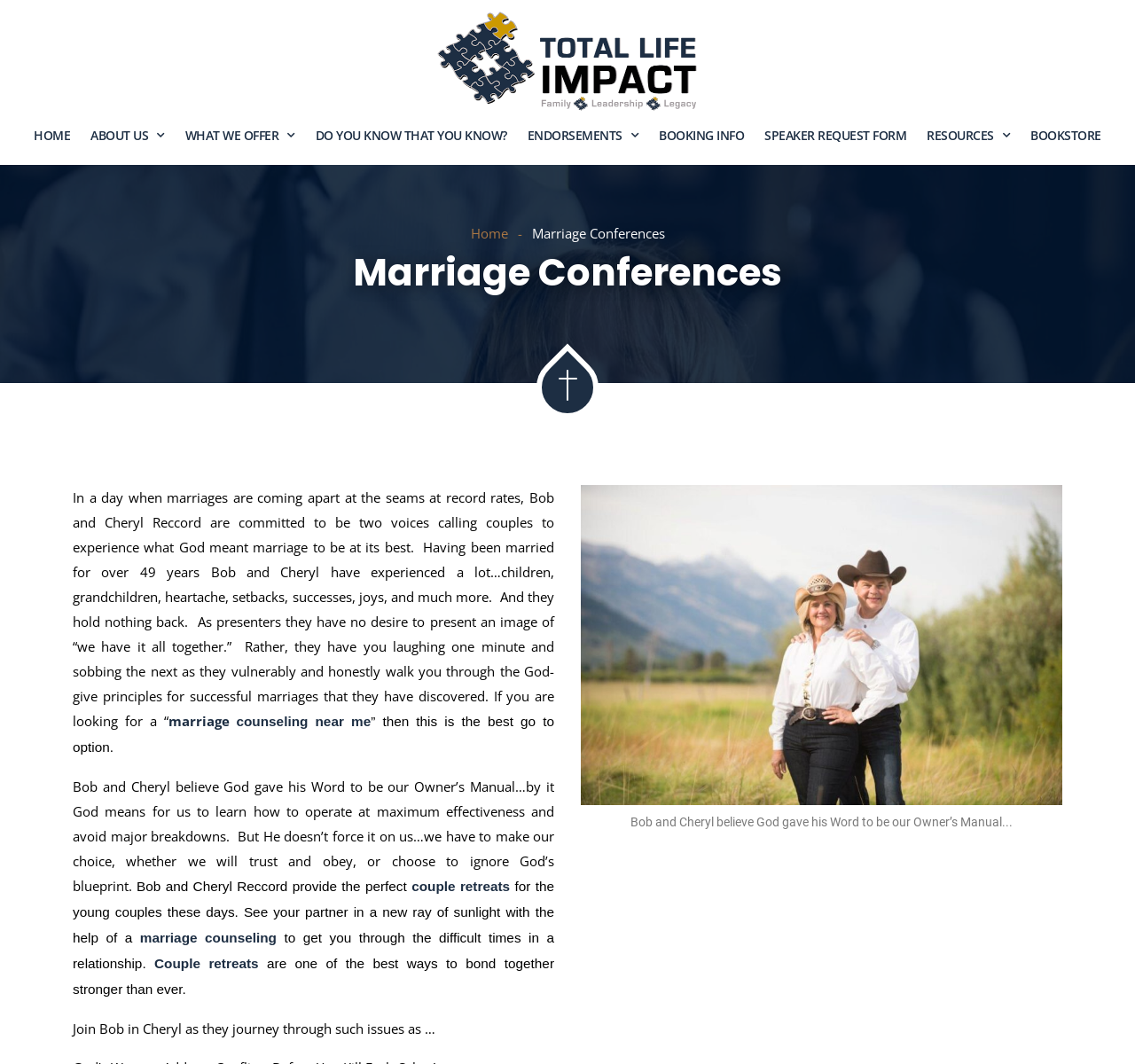Find the bounding box of the UI element described as follows: "About Us".

[0.074, 0.108, 0.151, 0.146]